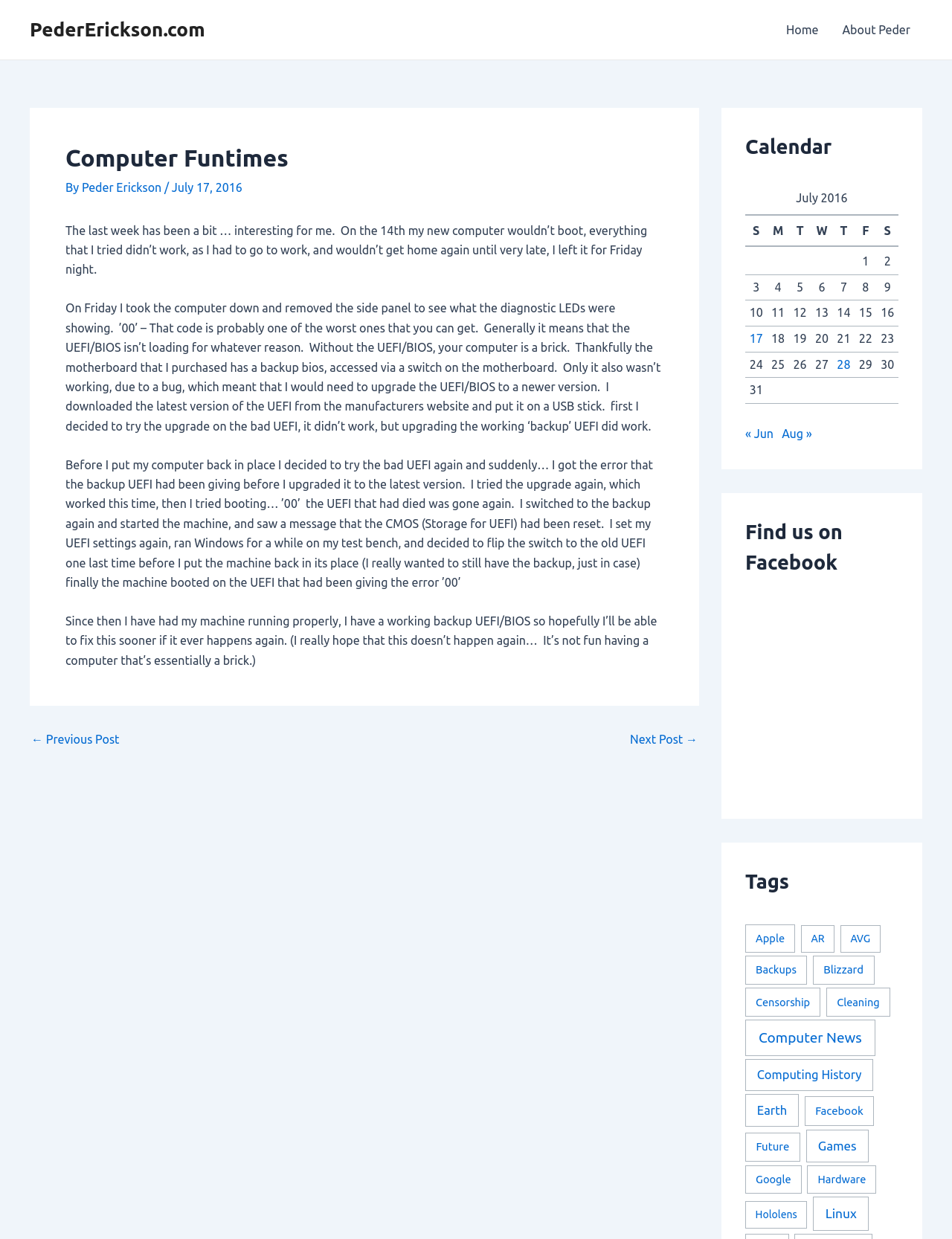Predict the bounding box of the UI element based on this description: "Next Post →".

[0.662, 0.592, 0.733, 0.602]